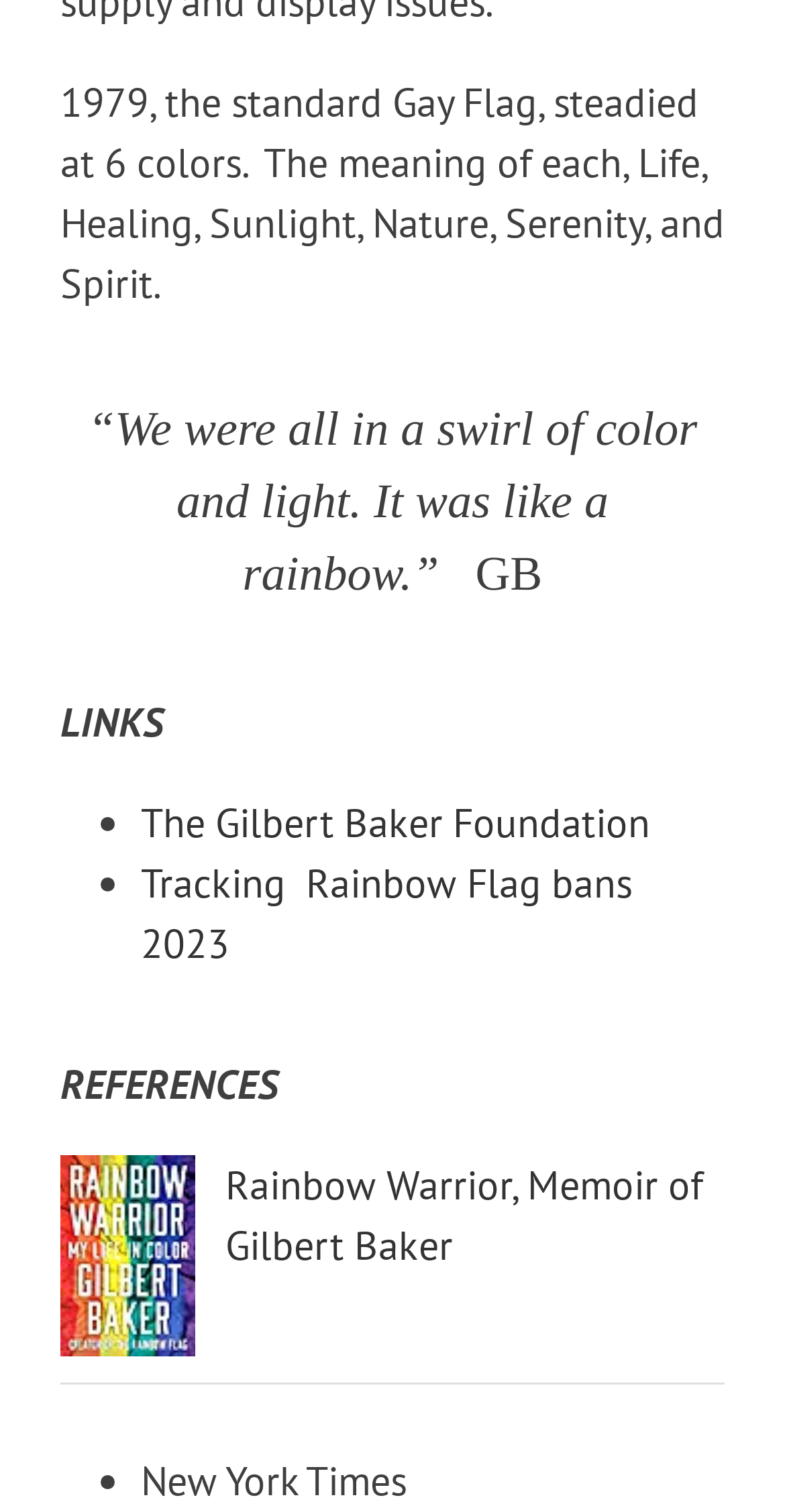Given the element description, predict the bounding box coordinates in the format (top-left x, top-left y, bottom-right x, bottom-right y). Make sure all values are between 0 and 1. Here is the element description: The Gilbert Baker Foundation

[0.179, 0.527, 0.828, 0.561]